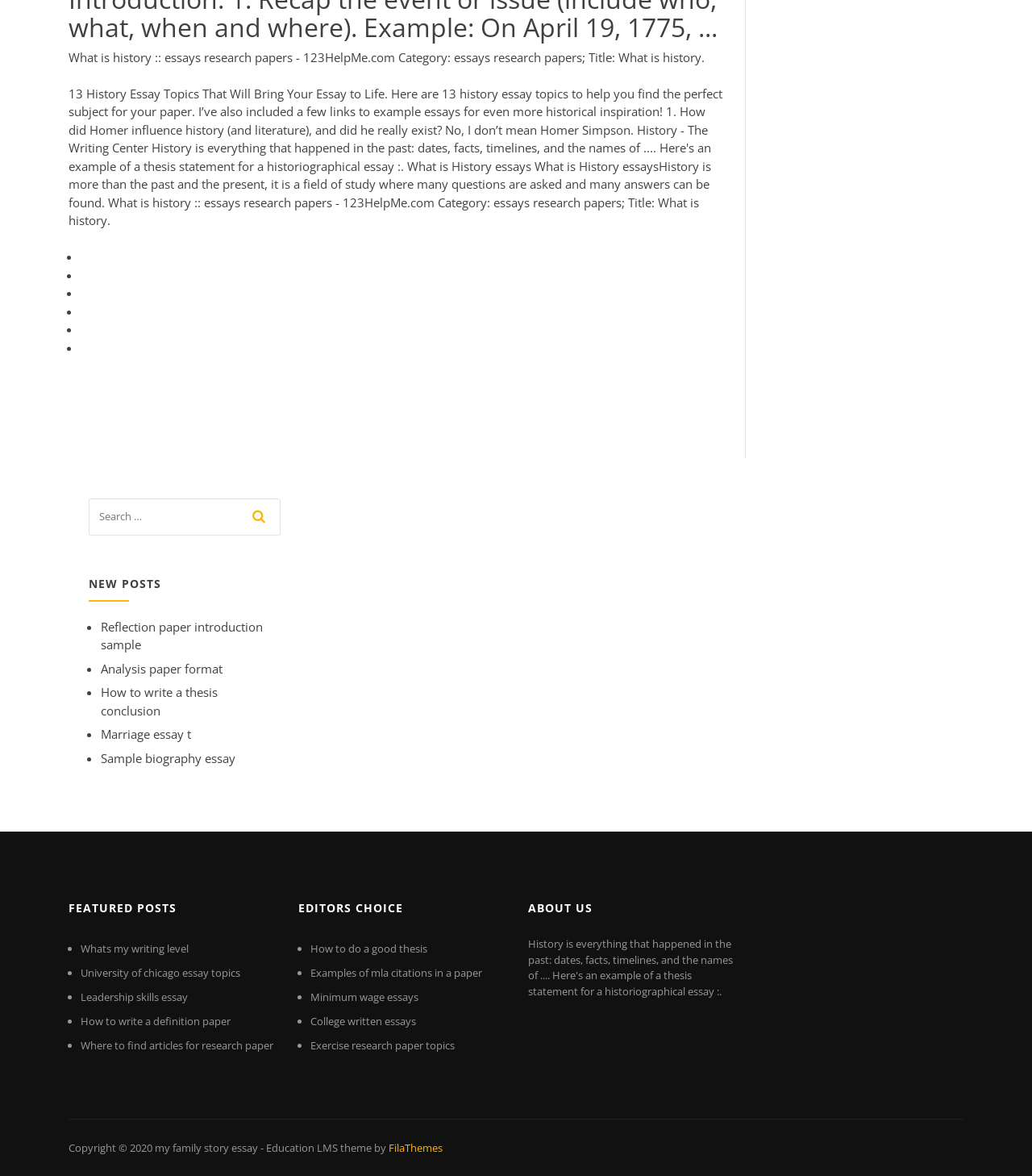Identify the coordinates of the bounding box for the element that must be clicked to accomplish the instruction: "view new posts".

[0.086, 0.483, 0.271, 0.511]